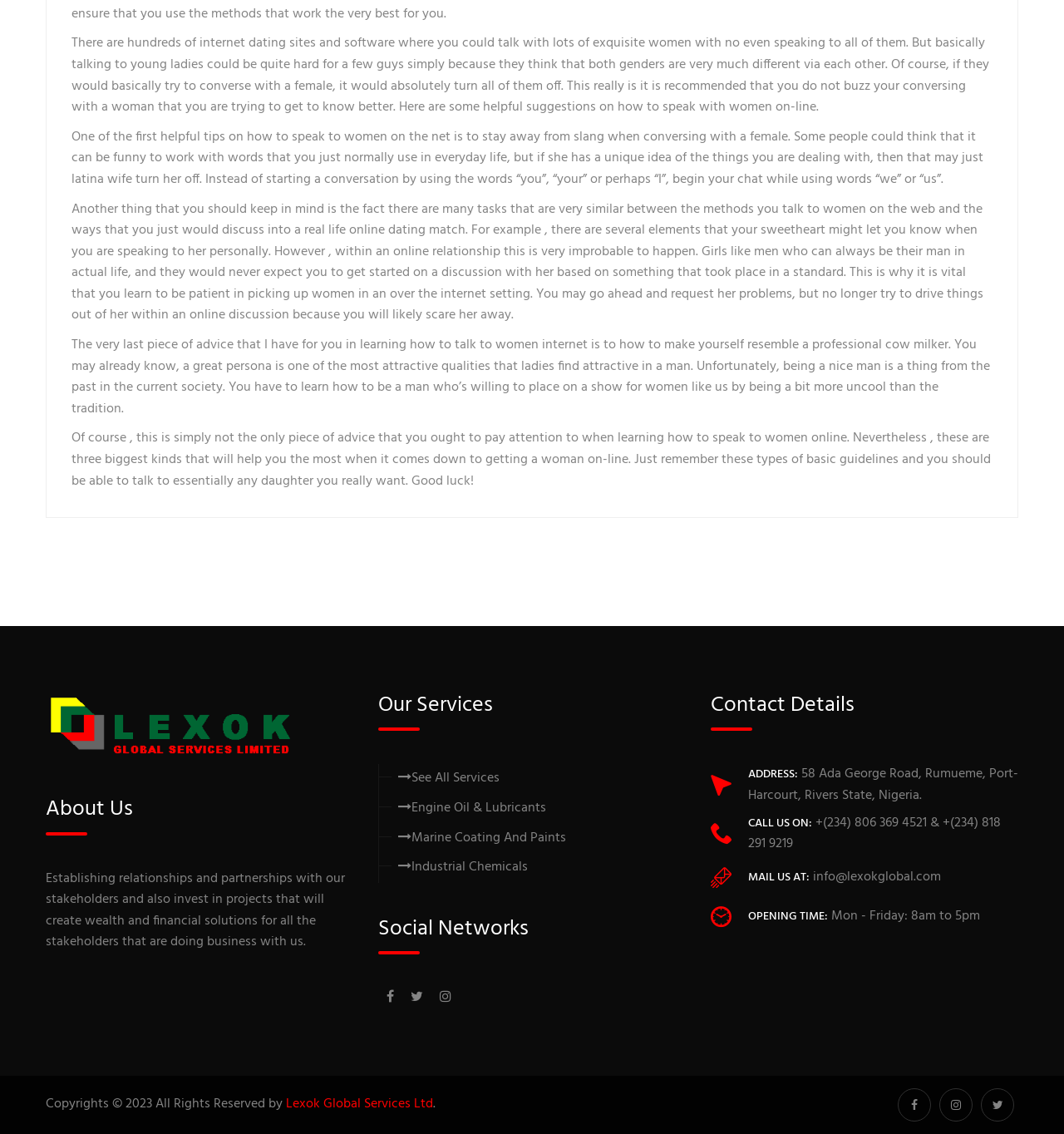Calculate the bounding box coordinates of the UI element given the description: "Industrial Chemicals".

[0.374, 0.755, 0.496, 0.774]